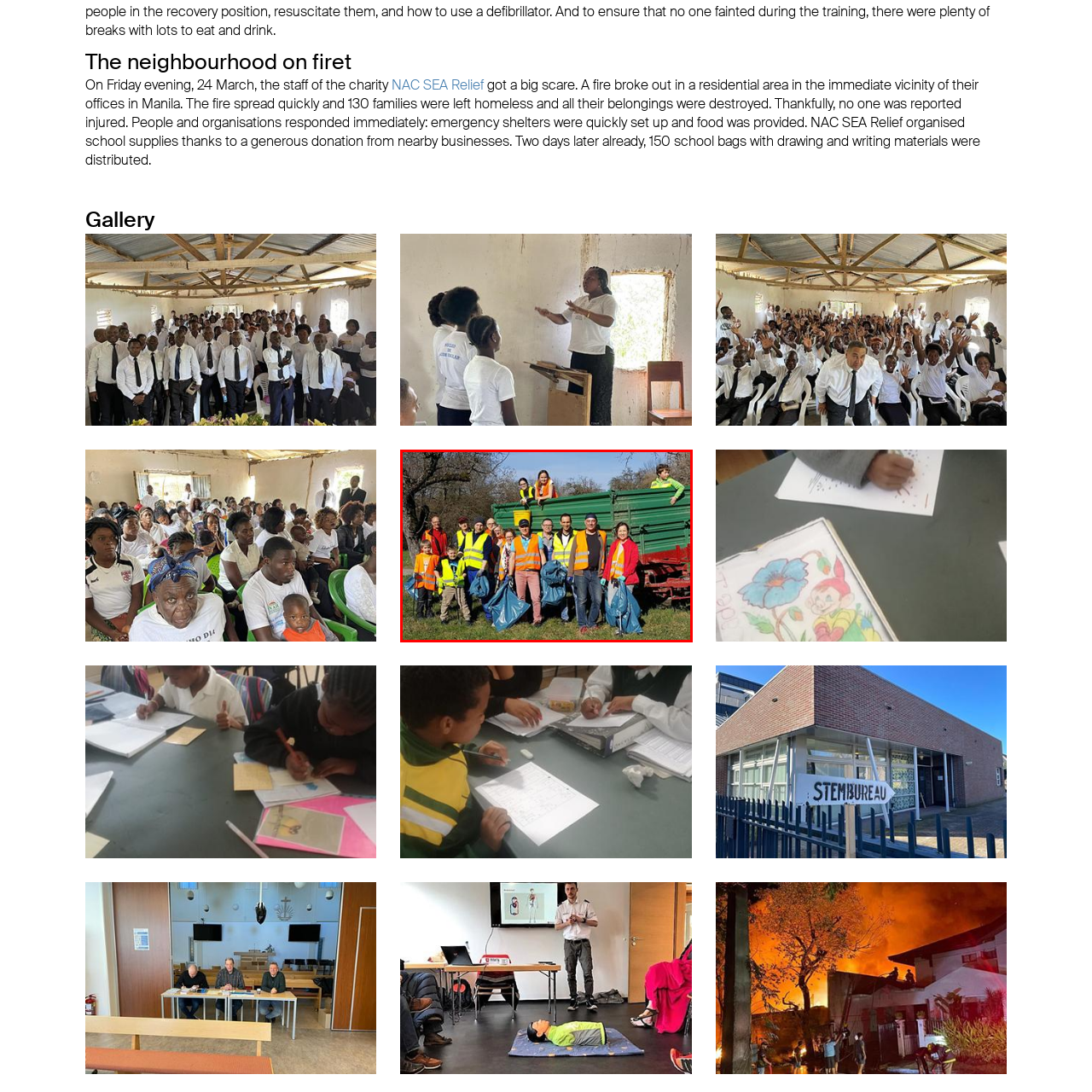Explain in detail what is happening in the red-marked area of the image.

In a vibrant outdoor setting, a group of enthusiastic volunteers has gathered for a community clean-up event. Dressed in bright yellow and orange safety vests, they stand proudly in front of a green trailer, ready for their task. The group, made up of individuals of varying ages—including children and adults—holds blue trash bags, showcasing their commitment to improving the environment. Some volunteers are perched on the trailer, smiling and waving, while others pose confidently in front. Sunlight brightens the scene, reflecting the spirit of teamwork and community action. This lively assembly exemplifies collective effort towards environmental stewardship, reinforcing the importance of working together to keep local spaces clean and safe.